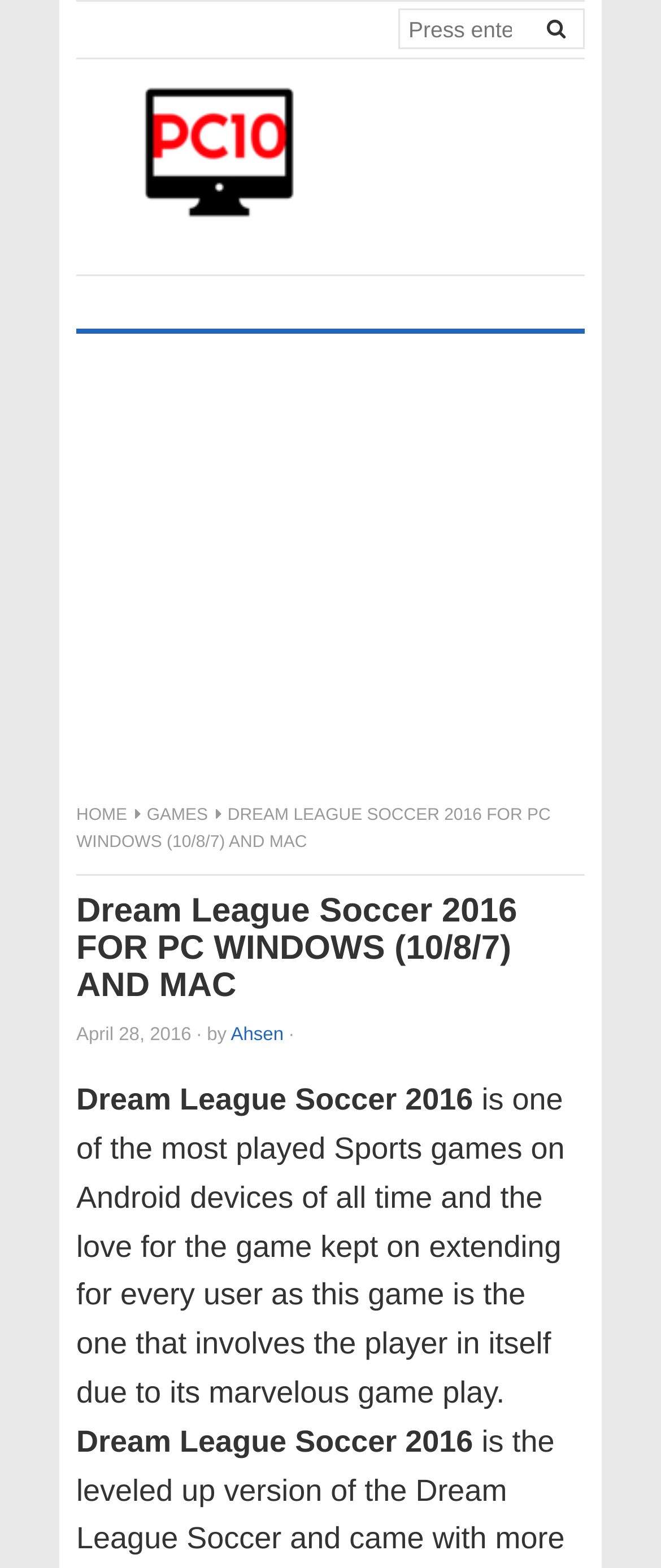Using the provided element description: "alt="Apps For PC"", identify the bounding box coordinates. The coordinates should be four floats between 0 and 1 in the order [left, top, right, bottom].

[0.218, 0.138, 0.449, 0.154]